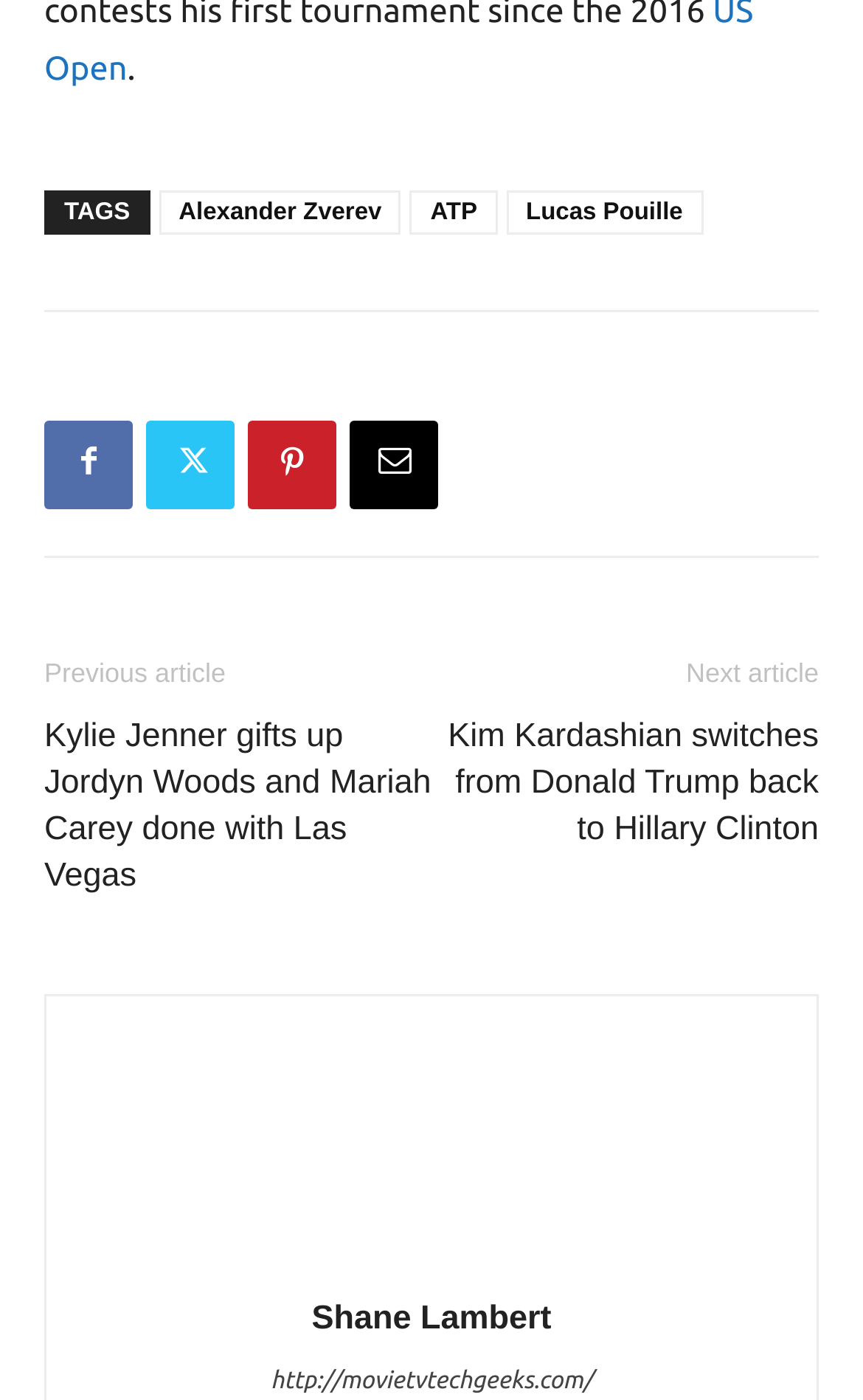Using the element description: "Dorileo", determine the bounding box coordinates for the specified UI element. The coordinates should be four float numbers between 0 and 1, [left, top, right, bottom].

None